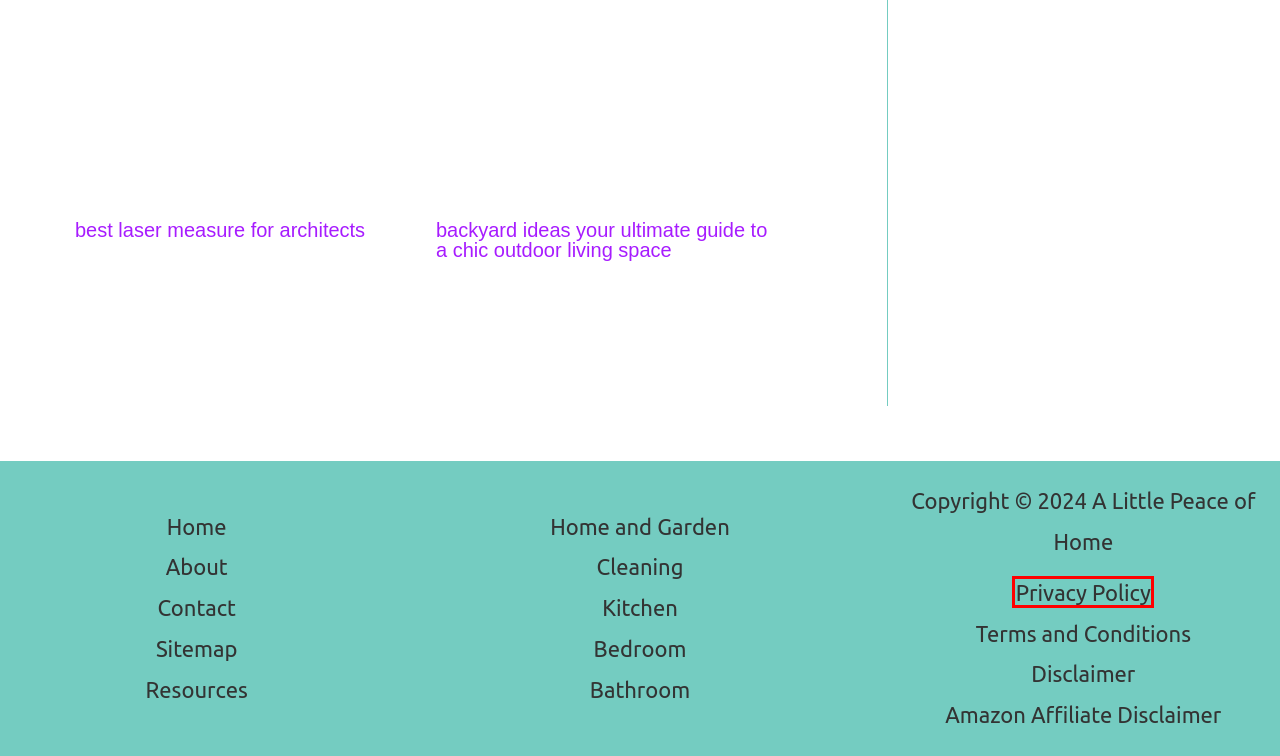You have a screenshot of a webpage where a red bounding box highlights a specific UI element. Identify the description that best matches the resulting webpage after the highlighted element is clicked. The choices are:
A. Sitemap (2024)
B. backyard ideas your ultimate guide to a chic outdoor living space
C. Contact (2024)
D. Disclaimer (2024)
E. Privacy Policy (2024)
F. Amazon Affiliate Disclaimer (2024)
G. About A Little Peace of Home (2024)
H. Resources (2024)

E